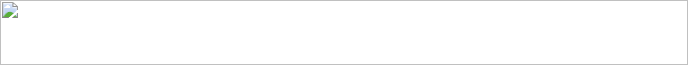What services are mentioned in the surrounding text?
Answer the question with a detailed and thorough explanation.

The surrounding text emphasizes various fire safety-related services, including audits, training, and emergency evacuation plans, suggesting that the image may serve as a visual representation of these themes.